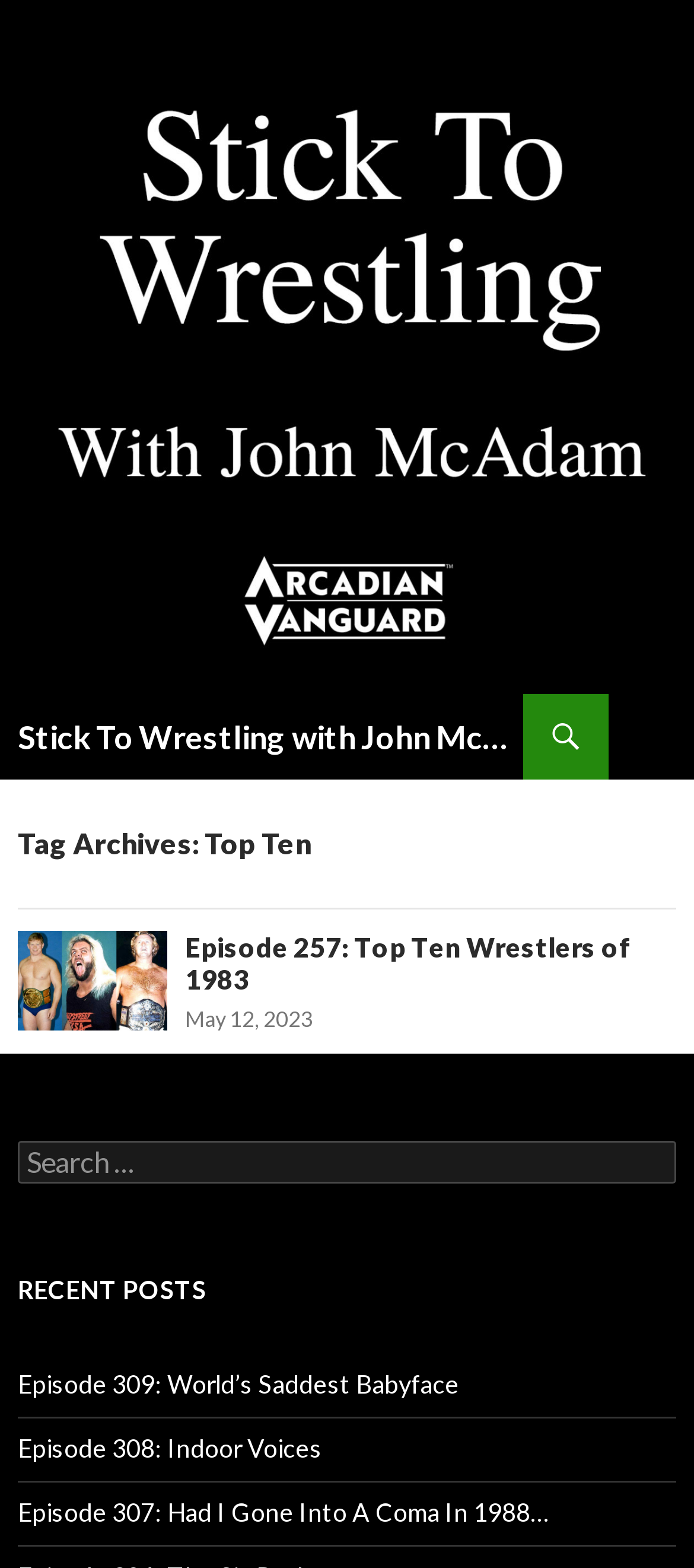Find the bounding box coordinates for the area that must be clicked to perform this action: "read Episode 257: Top Ten Wrestlers of 1983".

[0.267, 0.594, 0.91, 0.635]